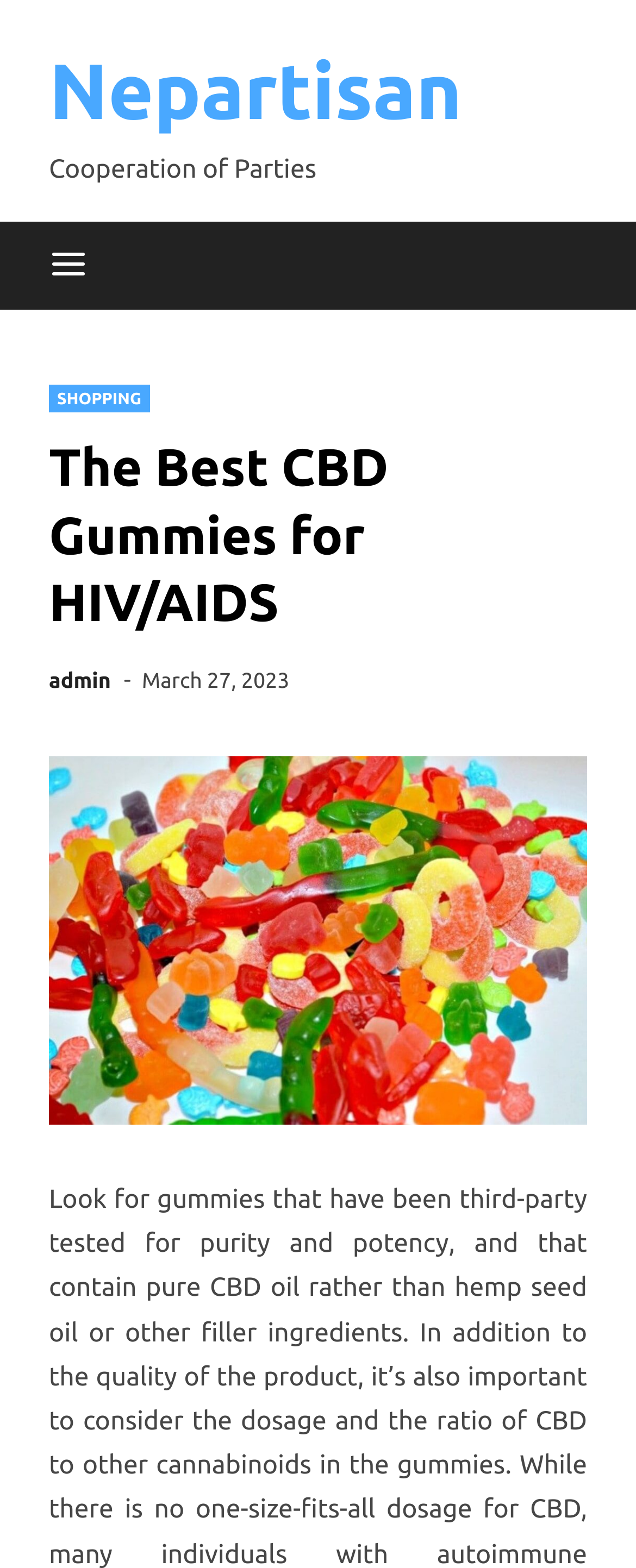Give a detailed overview of the webpage's appearance and contents.

The webpage is about the best CBD gummies for HIV/AIDS, as indicated by the title. At the top left of the page, there is a link to "Nepartisan" and a static text "Cooperation of Parties" positioned below it. To the right of these elements, there is a button labeled "Menu" which is not expanded.

Below the "Menu" button, there is an image, and to the right of the image, there is a header section that spans across the page. Within this header section, there are several links, including "SHOPPING", "admin", and "March 27, 2023", which also has a time element associated with it. There is also an image positioned between the "admin" and "March 27, 2023" links.

The main title of the page, "The Best CBD Gummies for HIV/AIDS", is a heading element positioned below the header section. Below the main title, there is a large image that takes up most of the page's width, which is likely a product image or a related graphic.